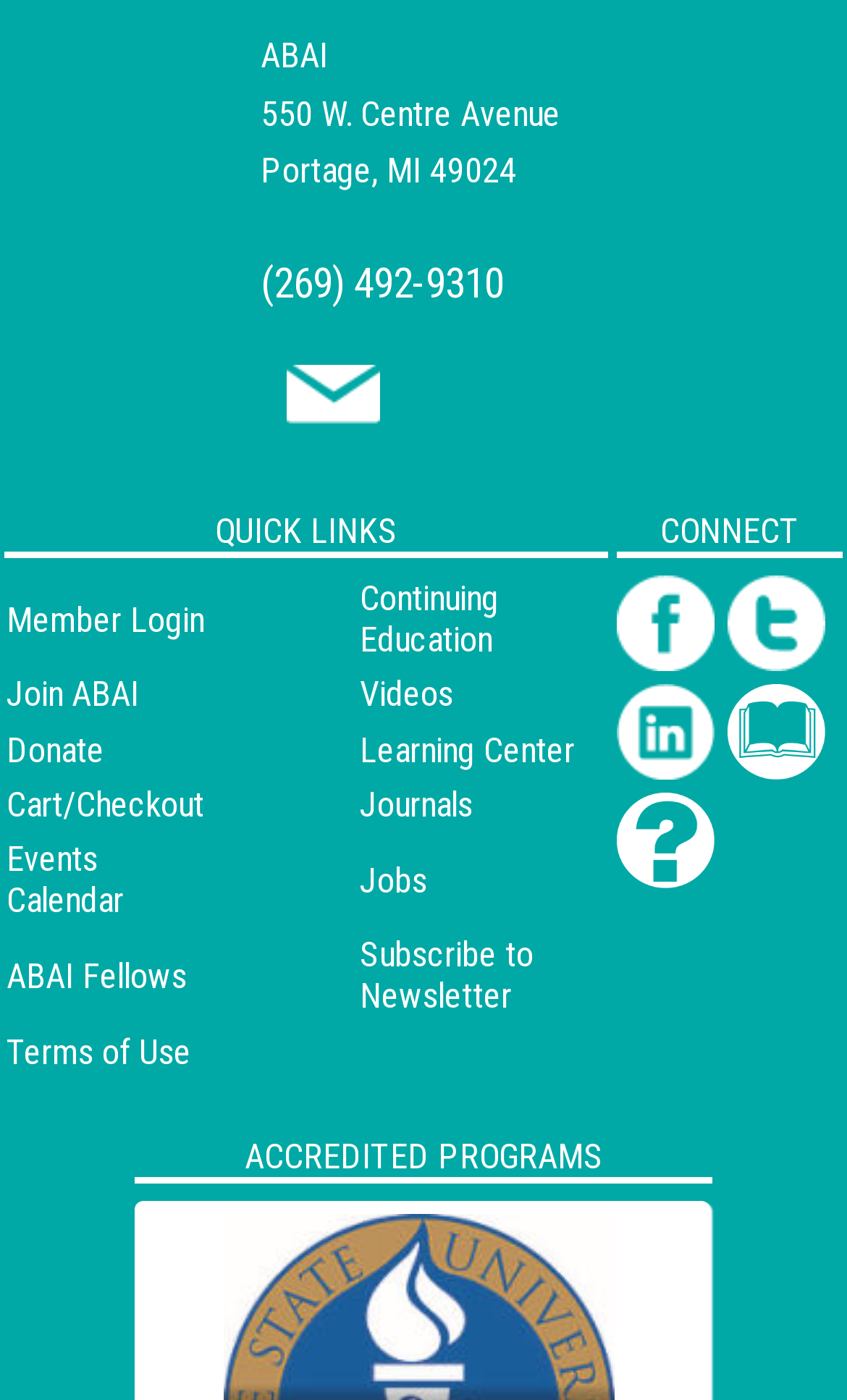Determine the bounding box coordinates for the HTML element described here: "Subscribe to Newsletter".

[0.425, 0.668, 0.63, 0.726]